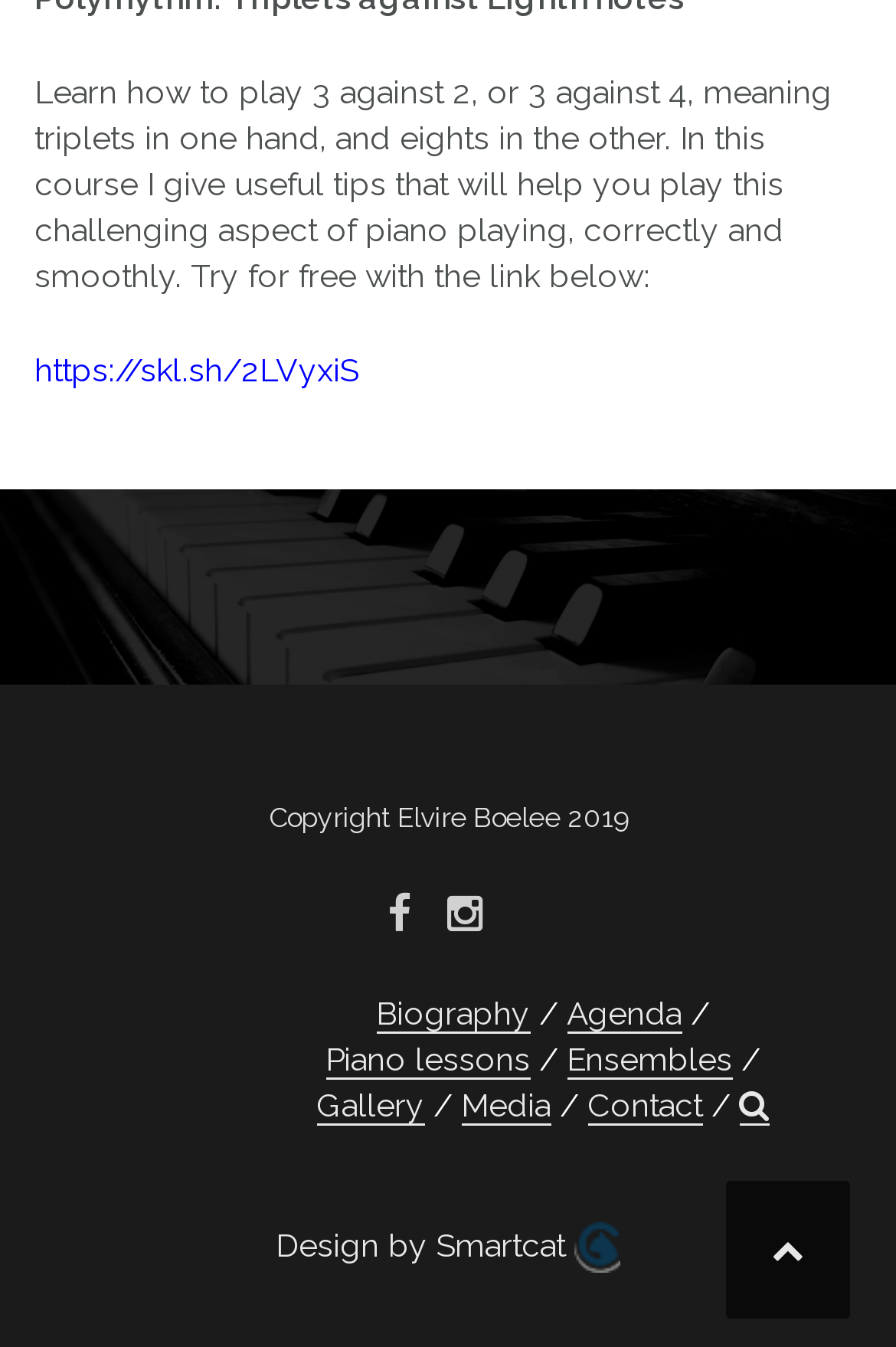Specify the bounding box coordinates for the region that must be clicked to perform the given instruction: "Check the gallery".

[0.353, 0.807, 0.473, 0.836]